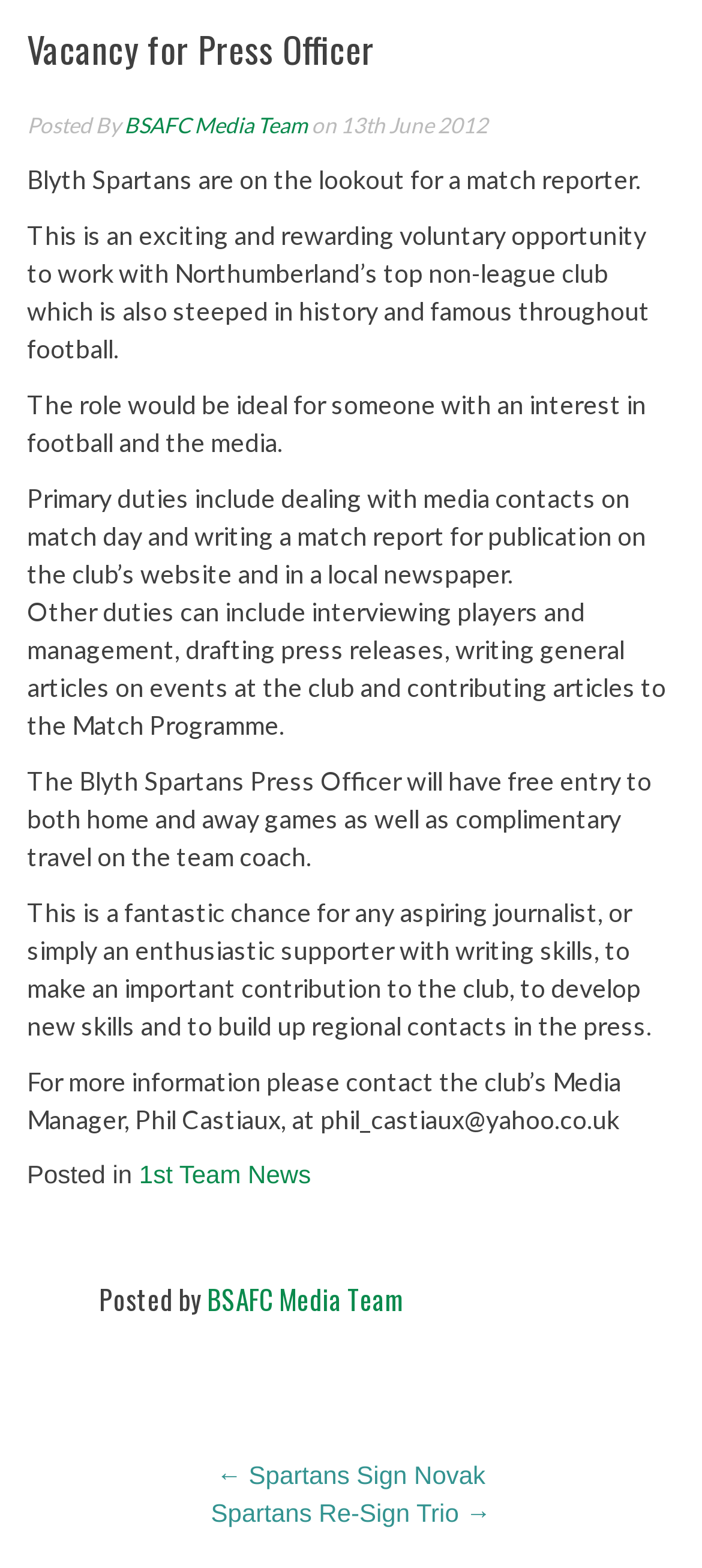Identify the bounding box coordinates for the UI element described as: "1st Team News". The coordinates should be provided as four floats between 0 and 1: [left, top, right, bottom].

[0.198, 0.739, 0.443, 0.758]